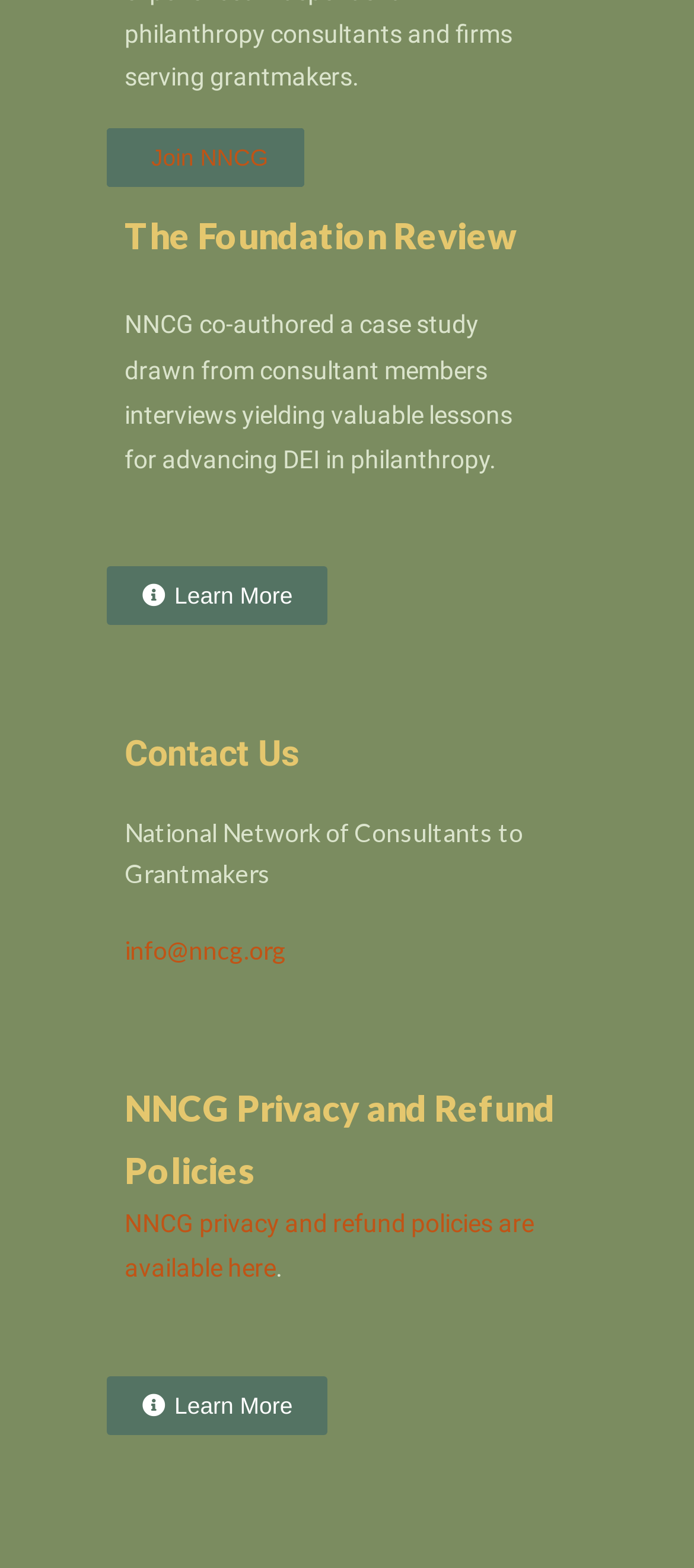Provide a short answer using a single word or phrase for the following question: 
How many links are there to join NNCG?

4